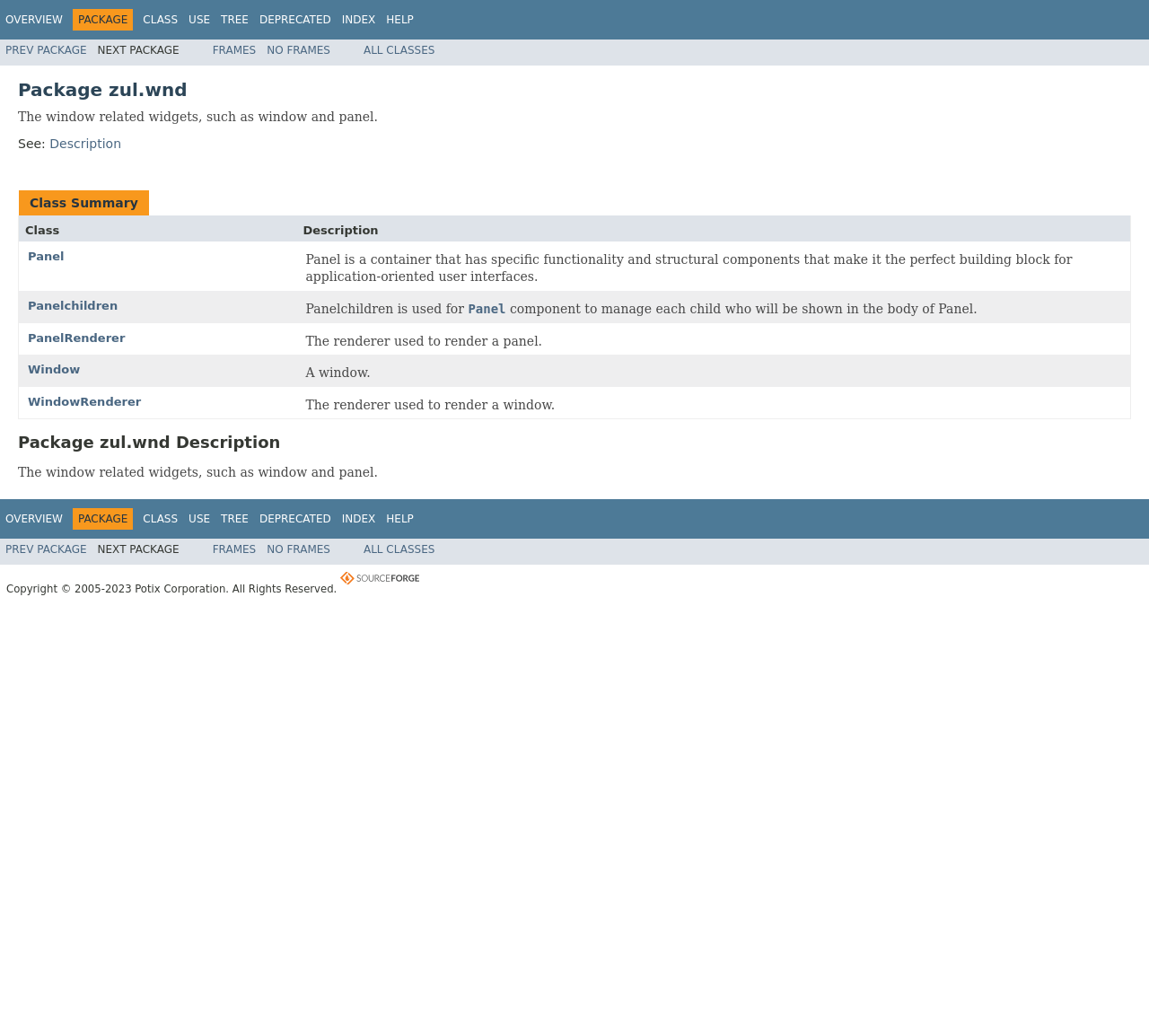Please locate the UI element described by "Prev Package" and provide its bounding box coordinates.

[0.005, 0.042, 0.075, 0.054]